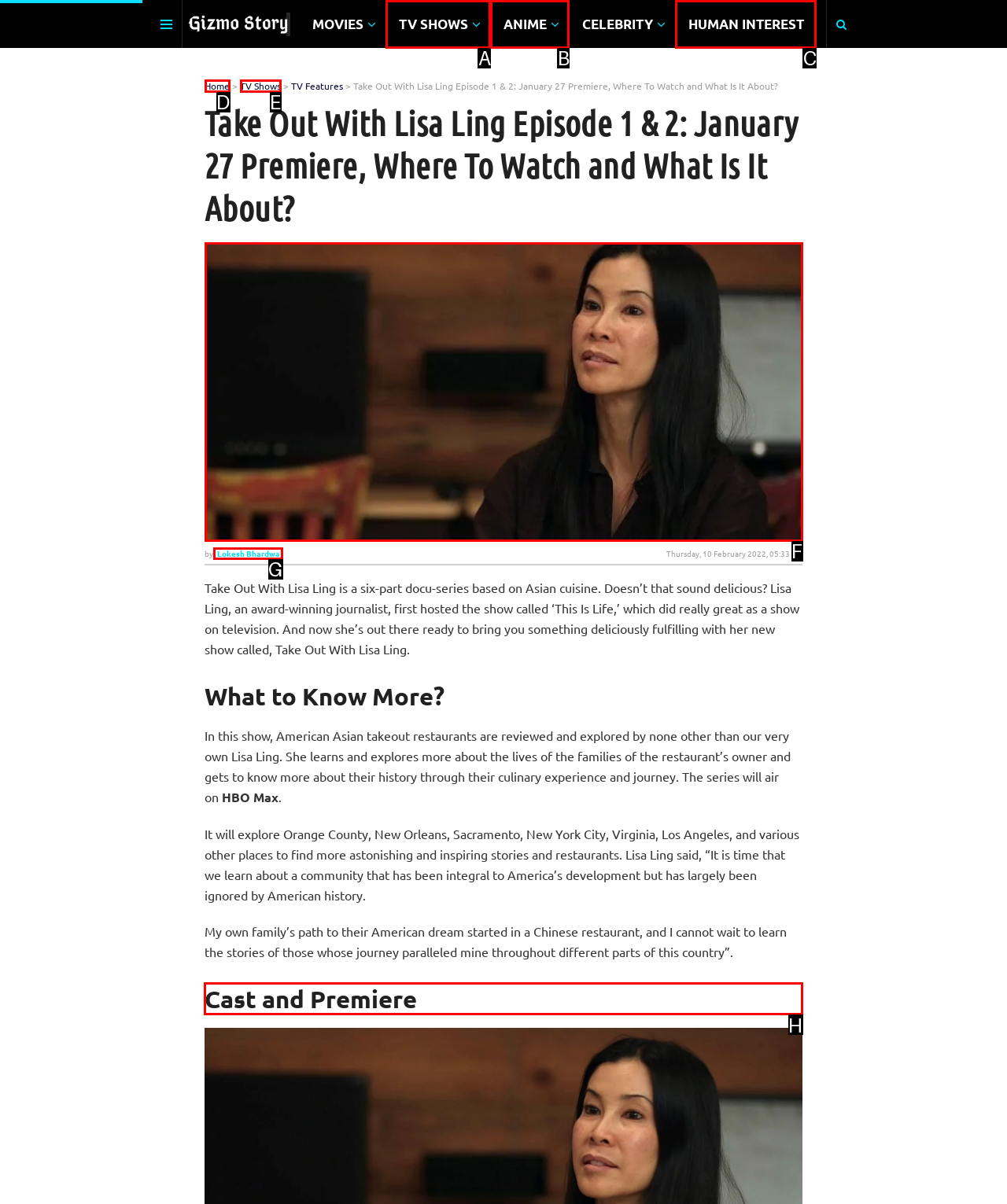Pick the HTML element that should be clicked to execute the task: Learn about the 'Cast and Premiere'
Respond with the letter corresponding to the correct choice.

H